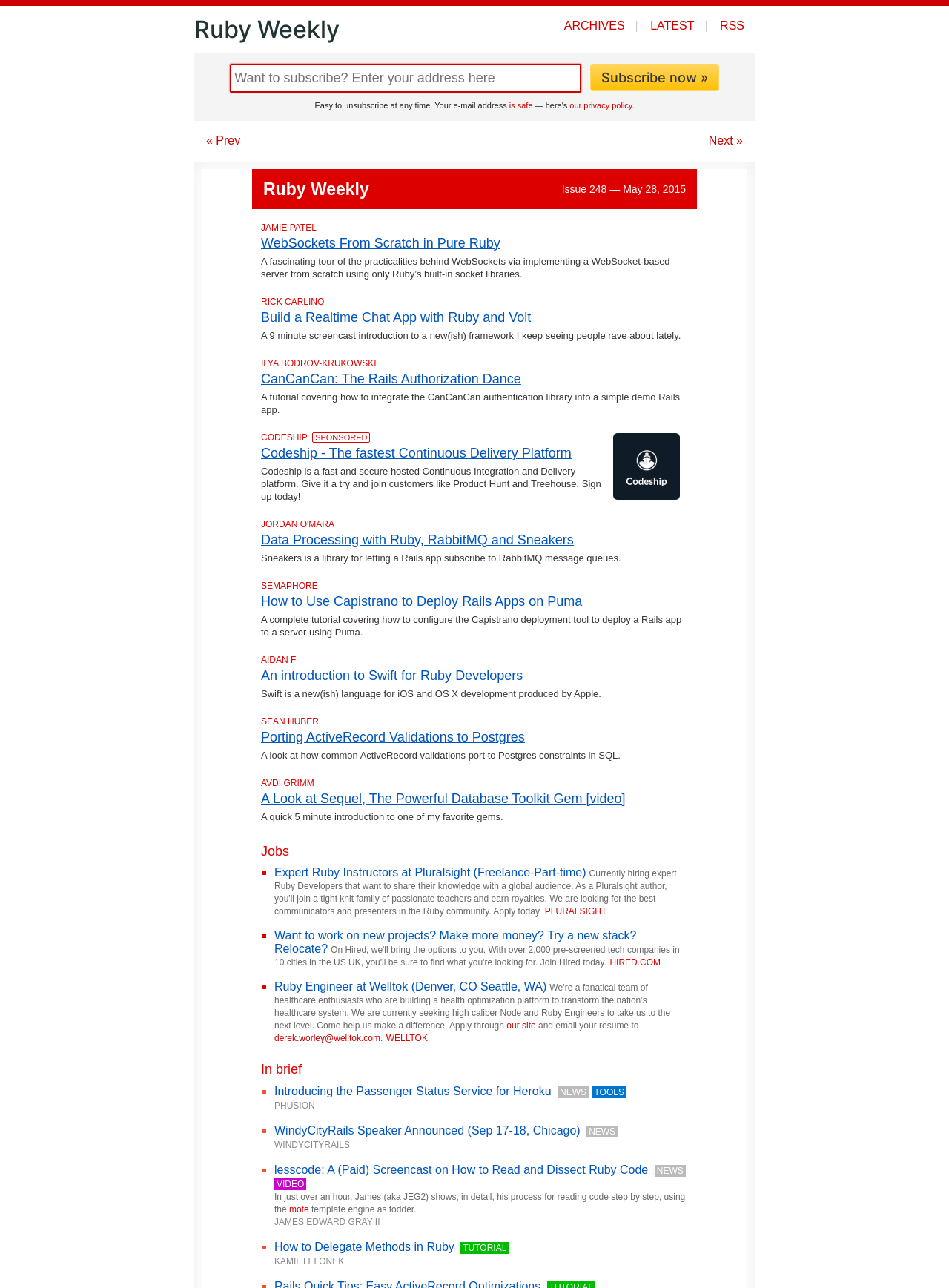How can I subscribe to the newsletter?
Your answer should be a single word or phrase derived from the screenshot.

Enter your address and click Subscribe now